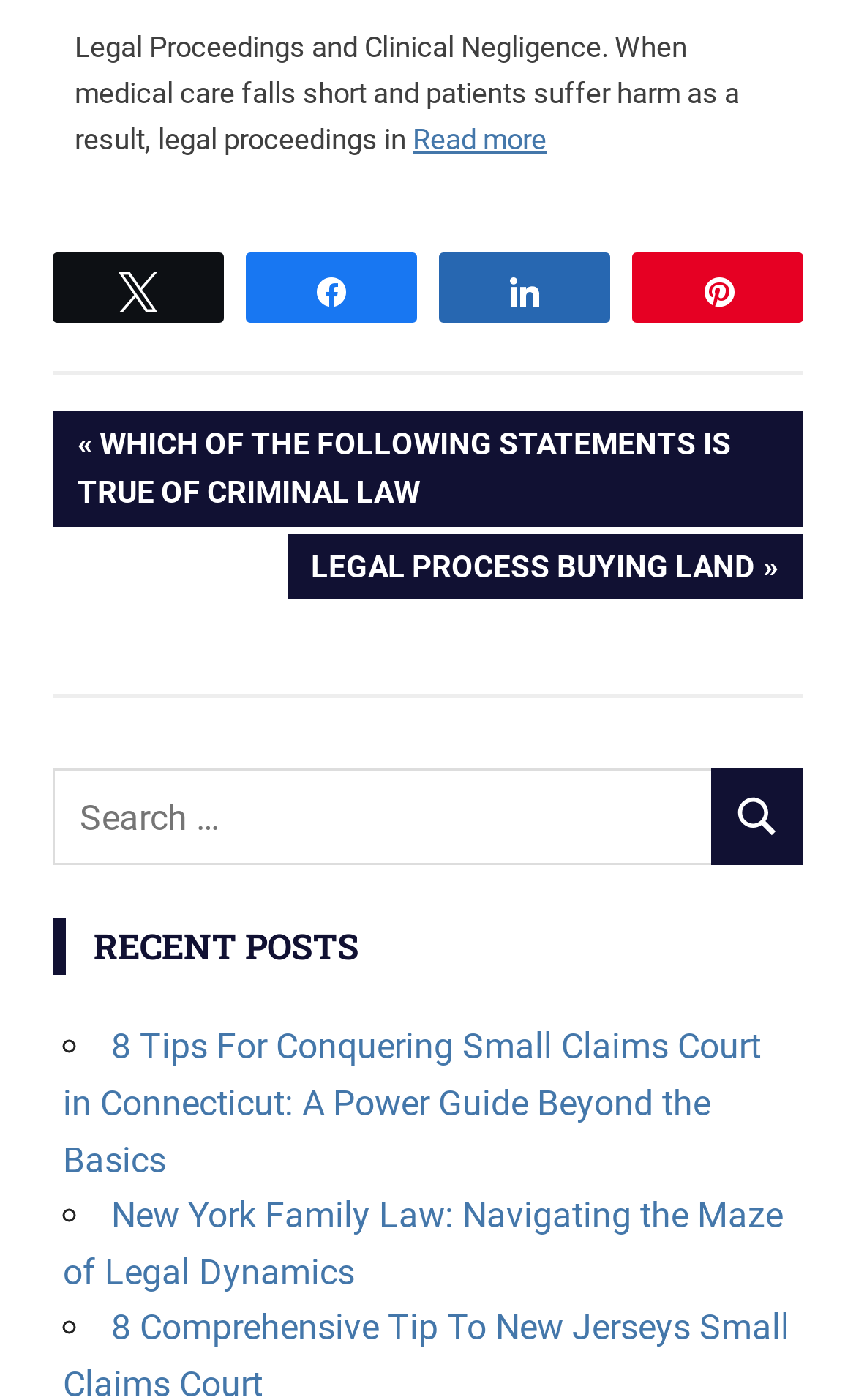Answer the question using only a single word or phrase: 
How many social media sharing options are available?

4